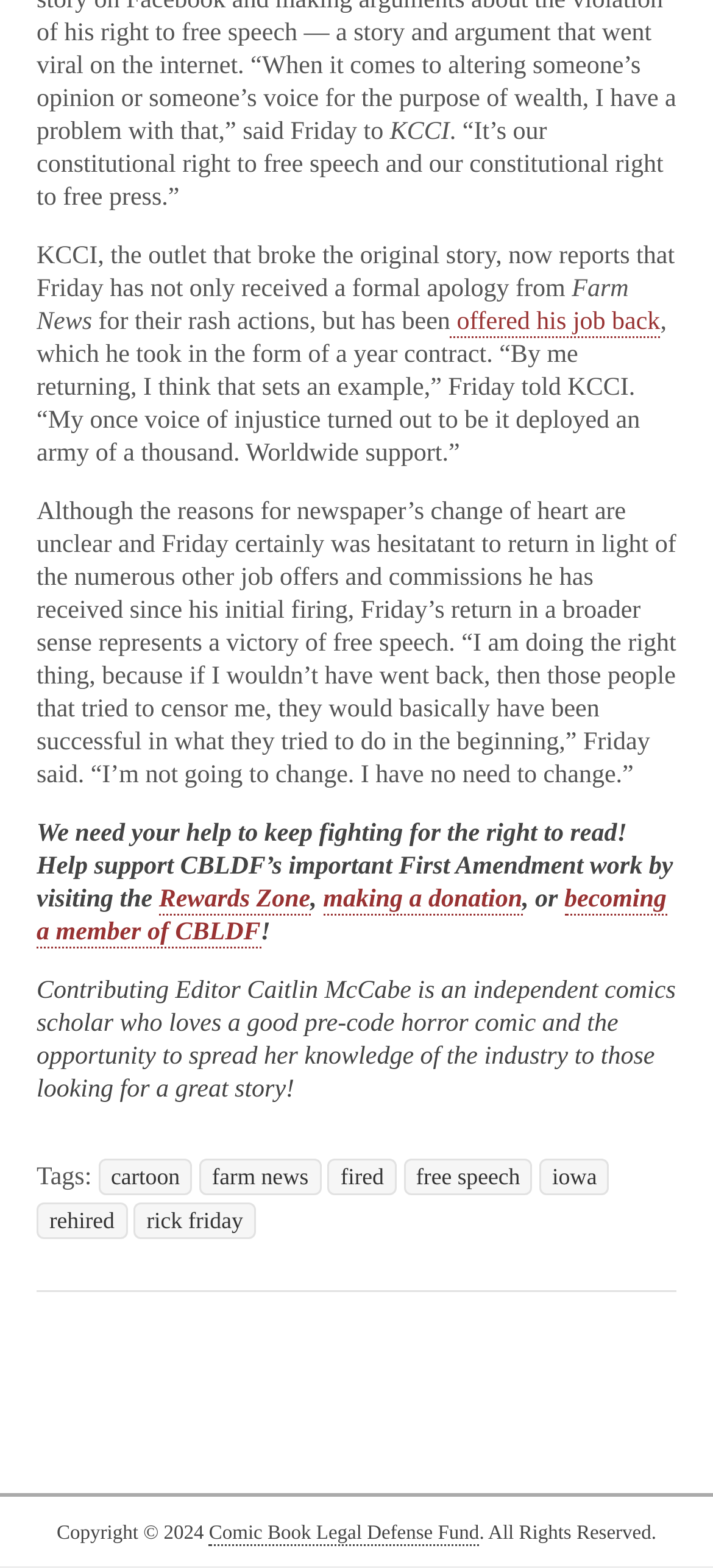Predict the bounding box coordinates of the area that should be clicked to accomplish the following instruction: "read more about cartoon news". The bounding box coordinates should consist of four float numbers between 0 and 1, i.e., [left, top, right, bottom].

[0.138, 0.739, 0.27, 0.762]